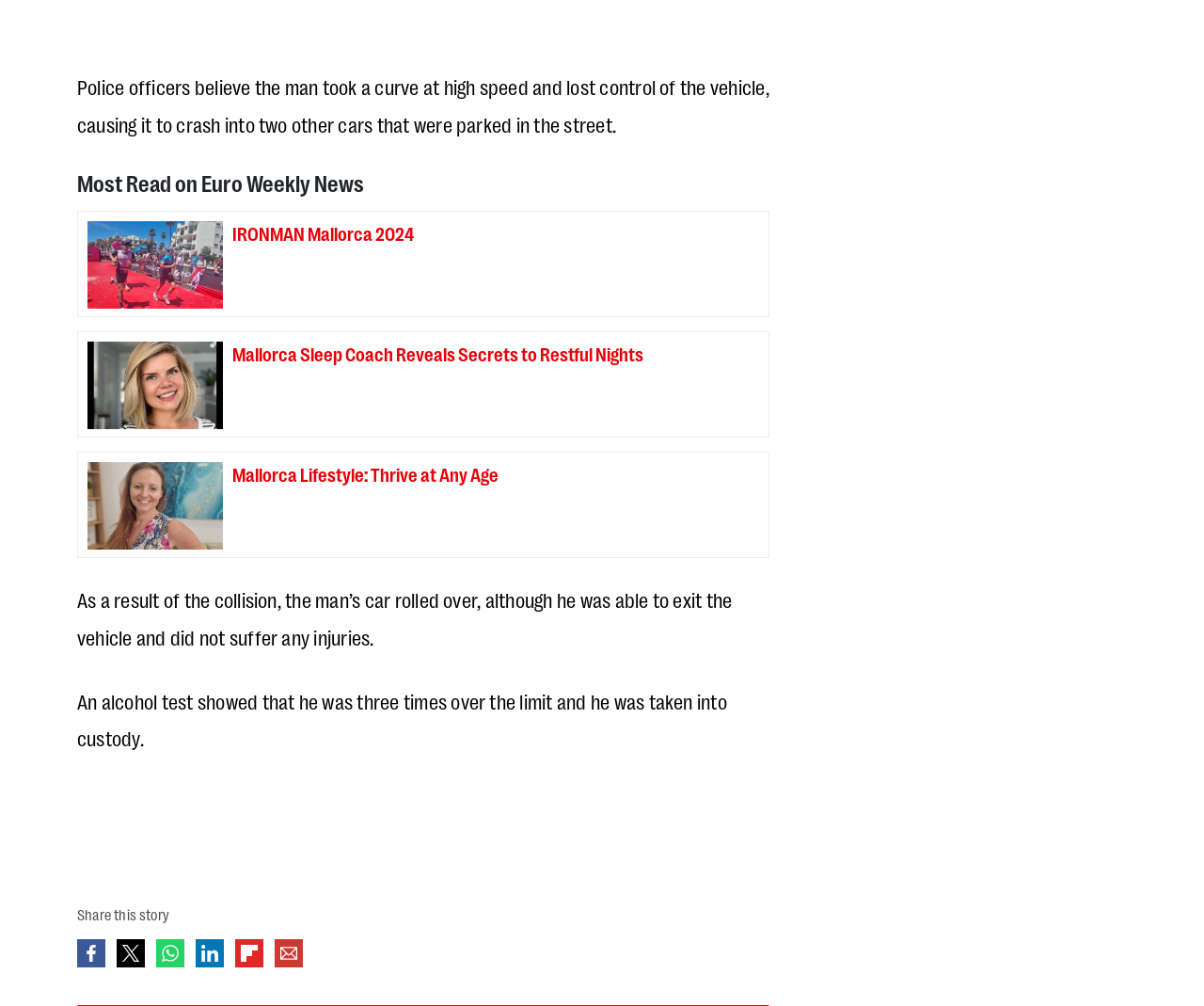Please give a succinct answer to the question in one word or phrase:
How many news articles are listed?

3